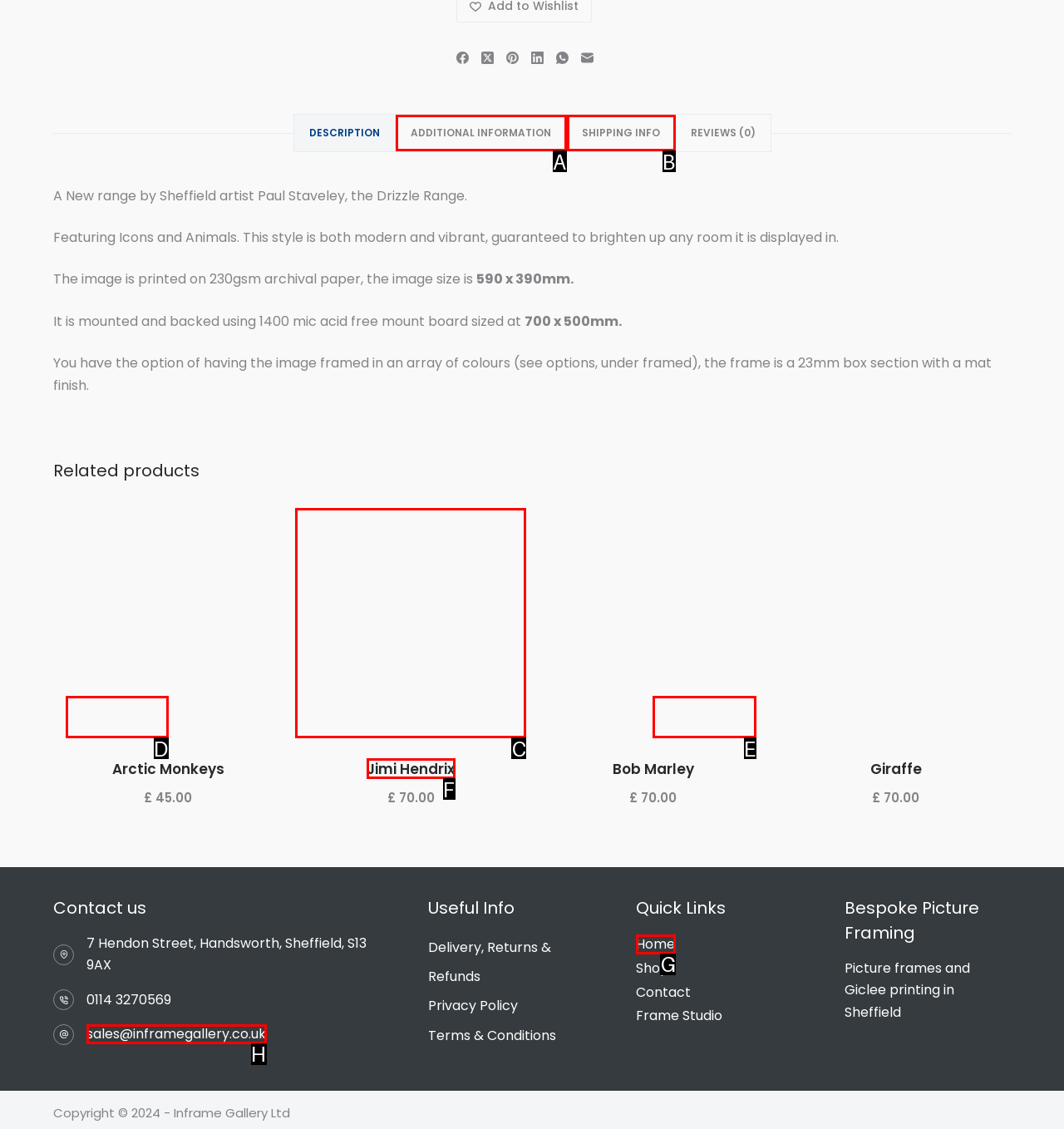Which UI element should you click on to achieve the following task: Go to Home page? Provide the letter of the correct option.

G